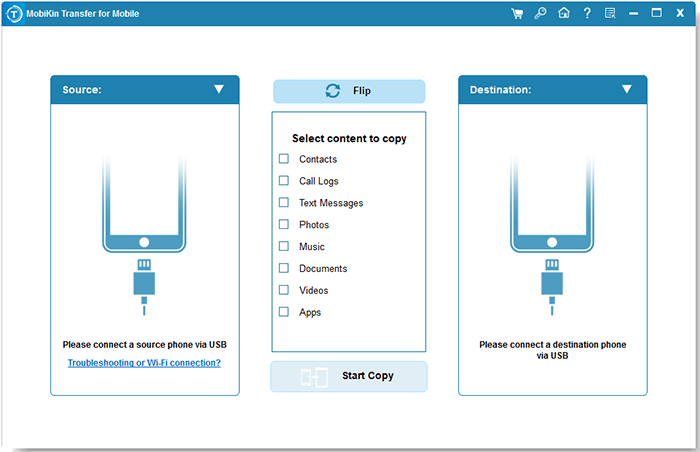Generate an elaborate caption for the image.

The image showcases the initial interface of MobiKin Transfer for Mobile, a tool designed to facilitate data transfer between devices. On the left side, labeled "Source," users are prompted to connect their source device via USB. In the center, a "Flip" button allows users to easily swap the roles of the source and destination devices. The central section also features a checklist for selecting specific types of content to copy, including contacts, call logs, text messages, photos, music, documents, videos, and apps. On the right side, labeled "Destination," there is a similar prompt for connecting the destination device. Below these sections, a prominent button labeled "Start Copy" initiates the transfer process, ensuring a user-friendly experience. The overall layout aims to streamline the steps for transferring data, making it accessible for users transitioning between Android and iPhone devices.